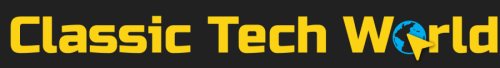Is the globe graphic stylized?
Using the image, provide a detailed and thorough answer to the question.

The caption describes the globe graphic accompanying the text as 'stylized', implying that it is not a plain or ordinary representation of a globe, but rather a creative and artistic interpretation.